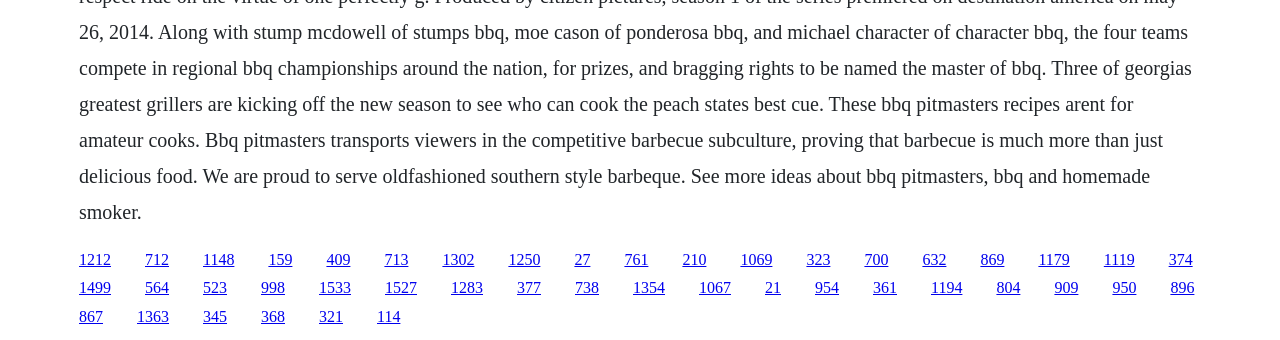What is the x-coordinate of the left edge of the link with the text '159'?
Look at the image and construct a detailed response to the question.

I looked up the bounding box coordinates of the link element with the text '159' and found that the left edge is at x-coordinate 0.21.